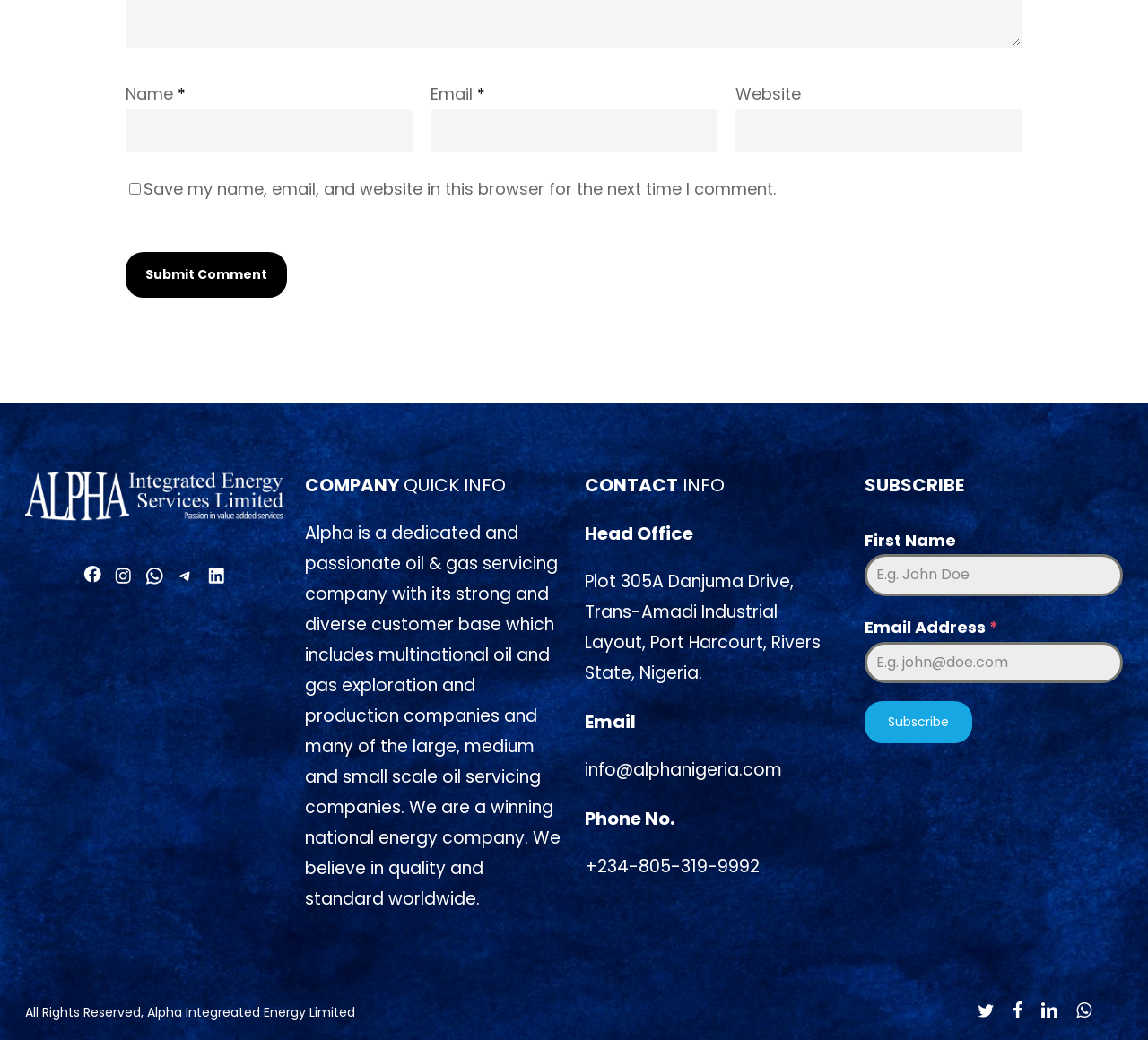What is the phone number of the company?
Please provide a detailed and thorough answer to the question.

The phone number of the company is mentioned in the contact information section as '+234-805-319-9992'.